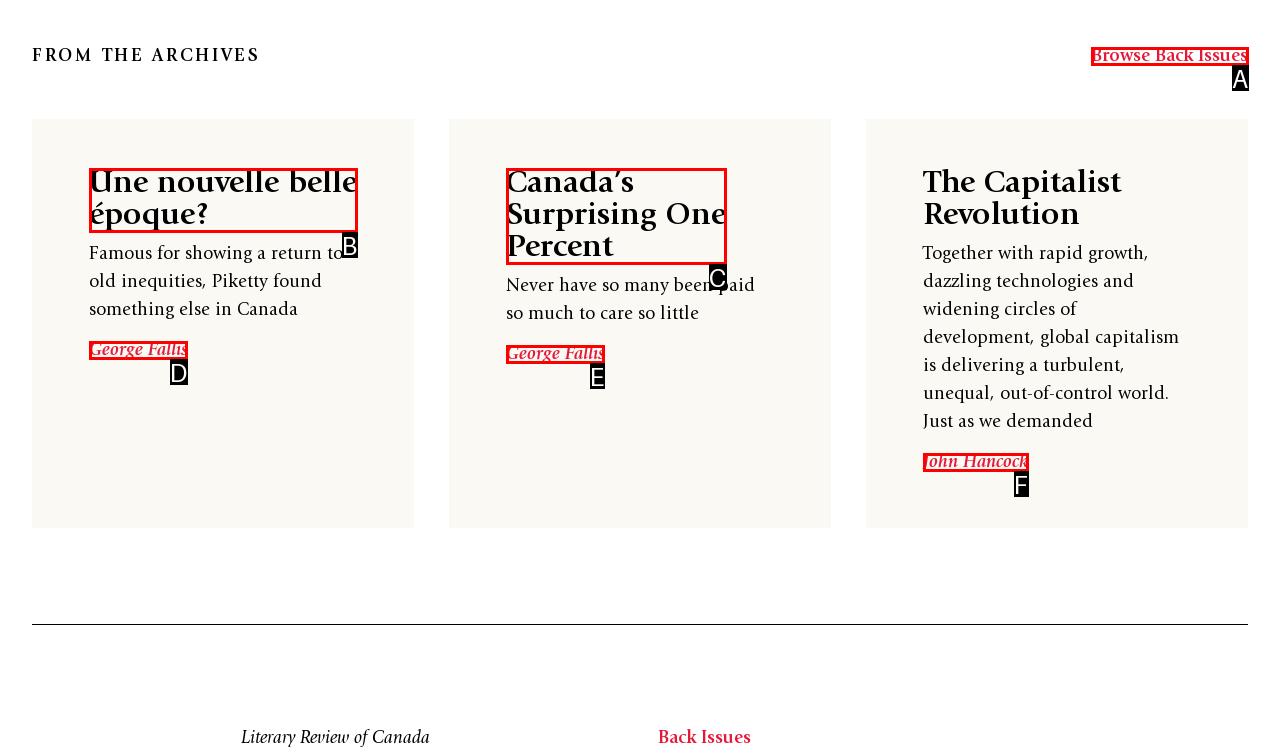Choose the UI element that best aligns with the description: John Hancock
Respond with the letter of the chosen option directly.

F